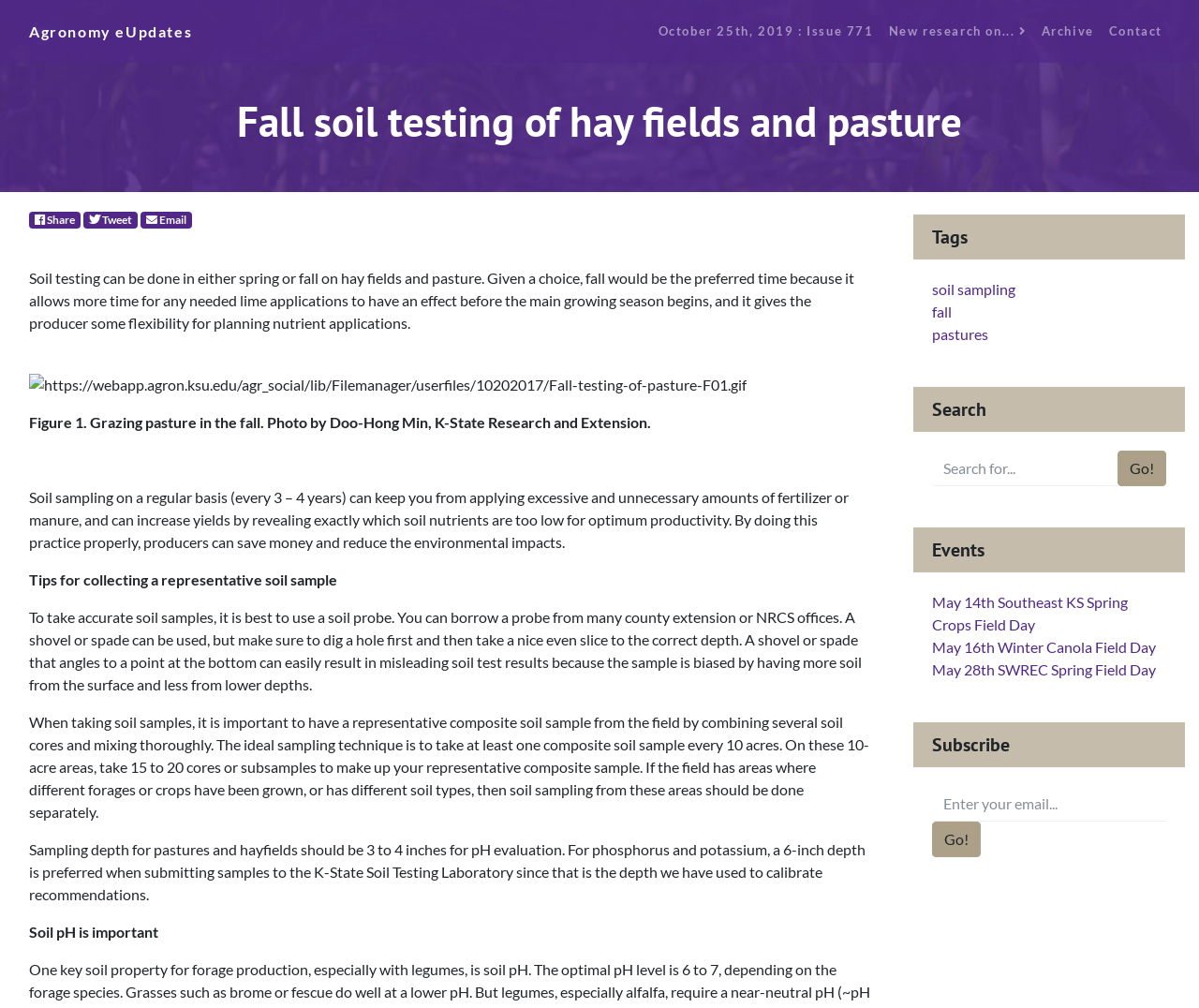Can you give a detailed response to the following question using the information from the image? How many cores or subsamples should be taken for a representative composite soil sample?

The webpage suggests that when taking soil samples, it is important to have a representative composite soil sample from the field by combining several soil cores and mixing thoroughly. The ideal sampling technique is to take at least one composite soil sample every 10 acres, and on these 10-acre areas, take 15 to 20 cores or subsamples to make up the representative composite sample.